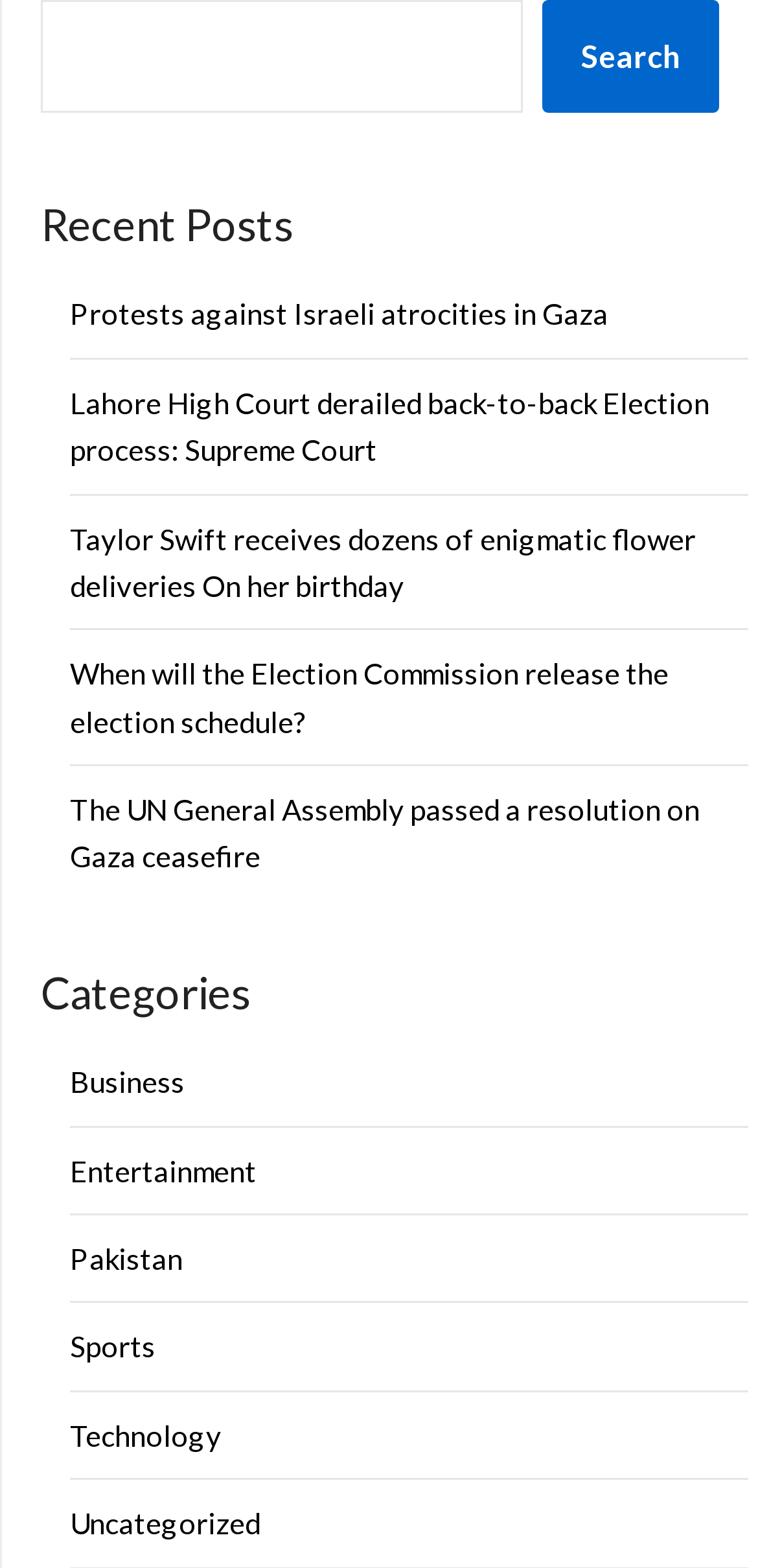Can you pinpoint the bounding box coordinates for the clickable element required for this instruction: "explore Pakistan news"? The coordinates should be four float numbers between 0 and 1, i.e., [left, top, right, bottom].

[0.092, 0.791, 0.241, 0.814]